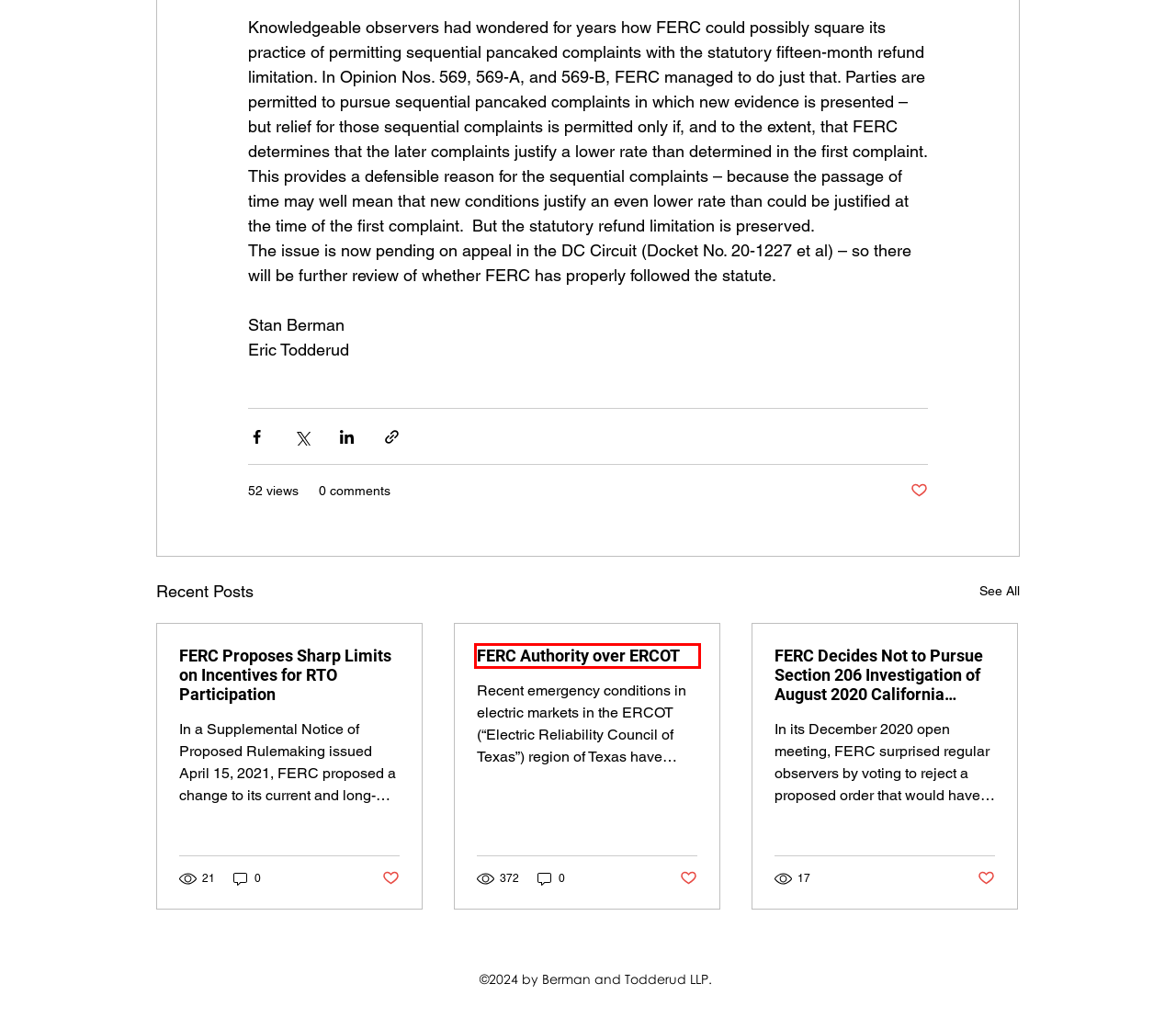Given a webpage screenshot with a red bounding box around a UI element, choose the webpage description that best matches the new webpage after clicking the element within the bounding box. Here are the candidates:
A. FERC Authority over ERCOT
B. Eric Todderud | Berman and Todderud LLP
C. FERC Proposes Sharp Limits on Incentives for RTO Participation
D. FERC Decides Not to Pursue Section 206 Investigation of August 2020 California Rolling Blackouts
E. Berman and Todderud LLP | energy lawyers | Seattle
F. About | Berman and Todderud LLP
G. Stan Berman | Berman and Todderud LLP
H. Office | Berman and Todderud  | Seattle

A